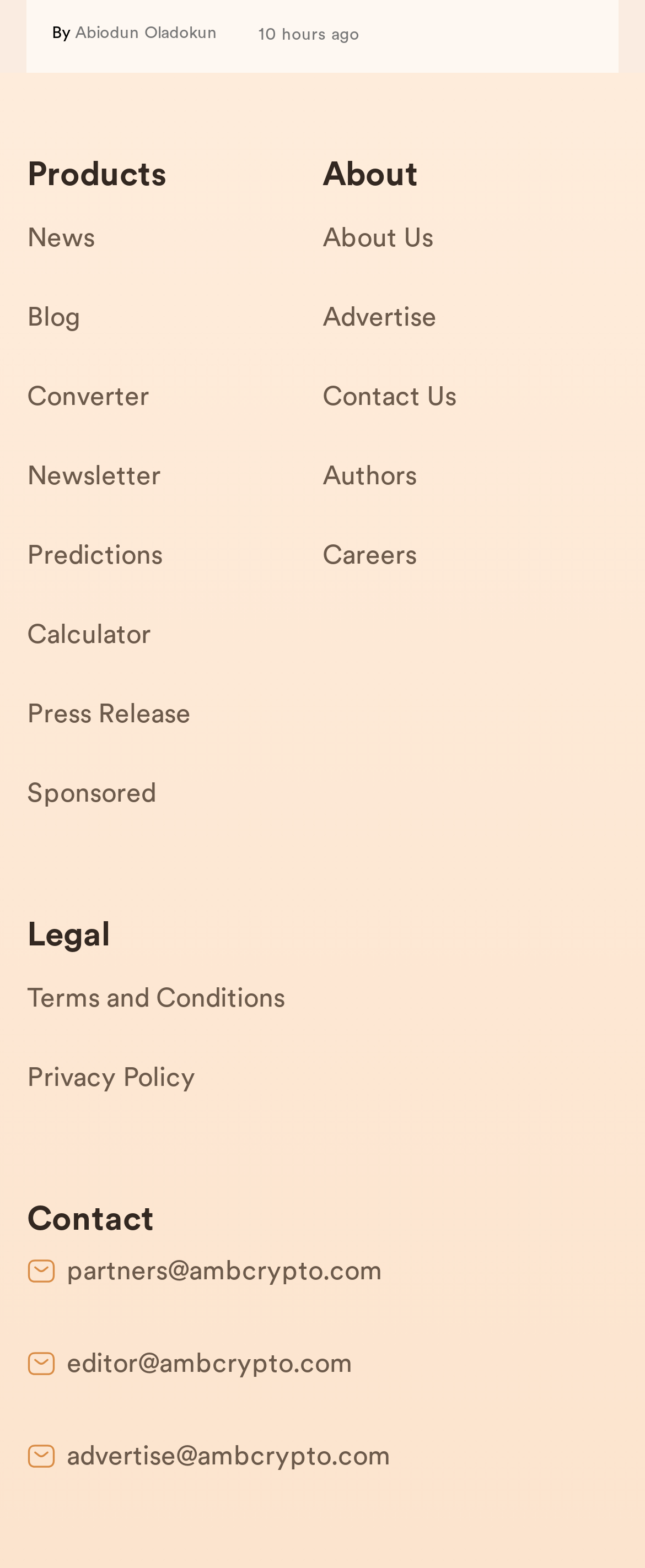Identify and provide the bounding box for the element described by: "Authors".

[0.5, 0.289, 0.958, 0.34]